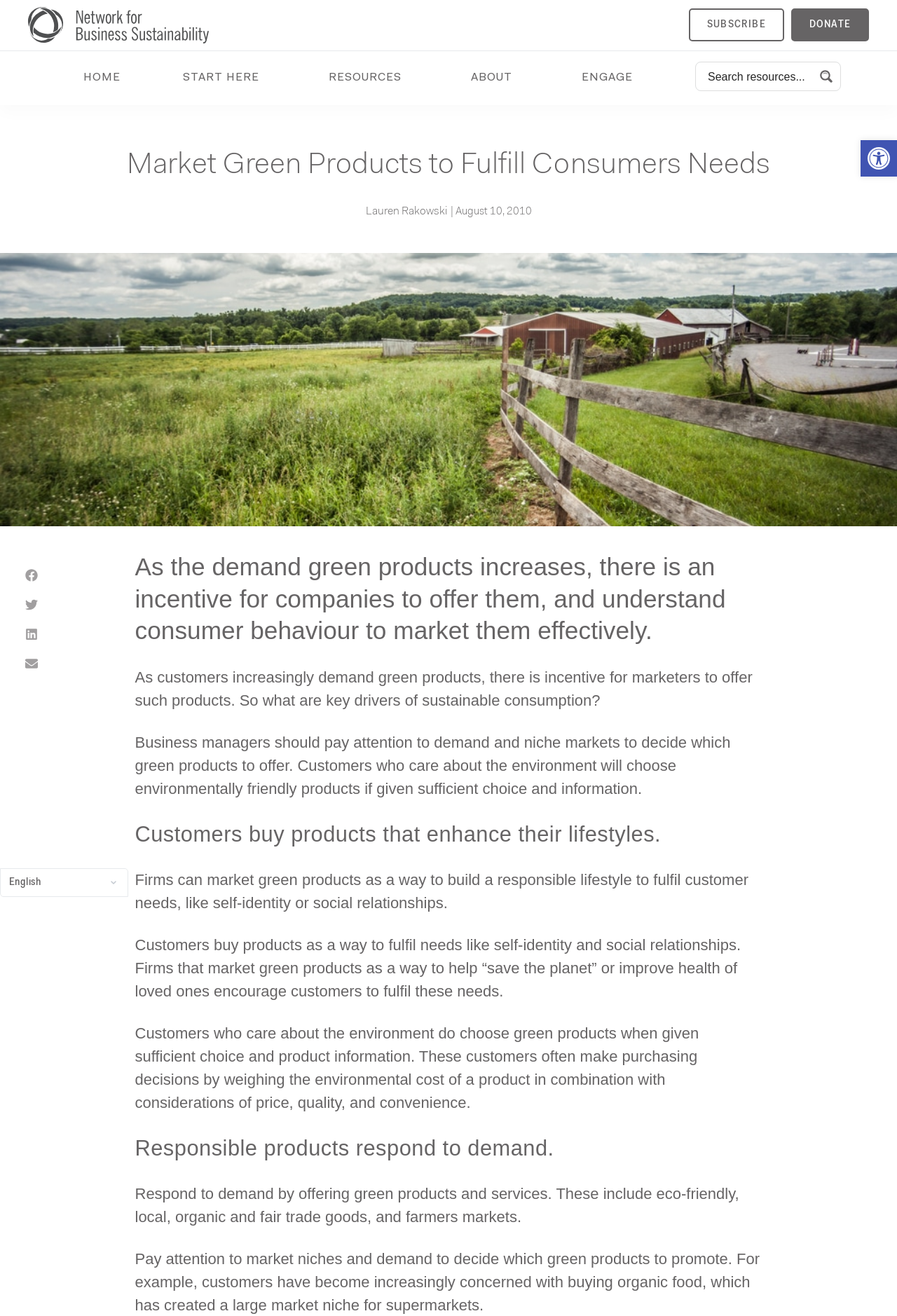Please determine the bounding box coordinates of the section I need to click to accomplish this instruction: "Subscribe to the newsletter".

[0.768, 0.007, 0.874, 0.032]